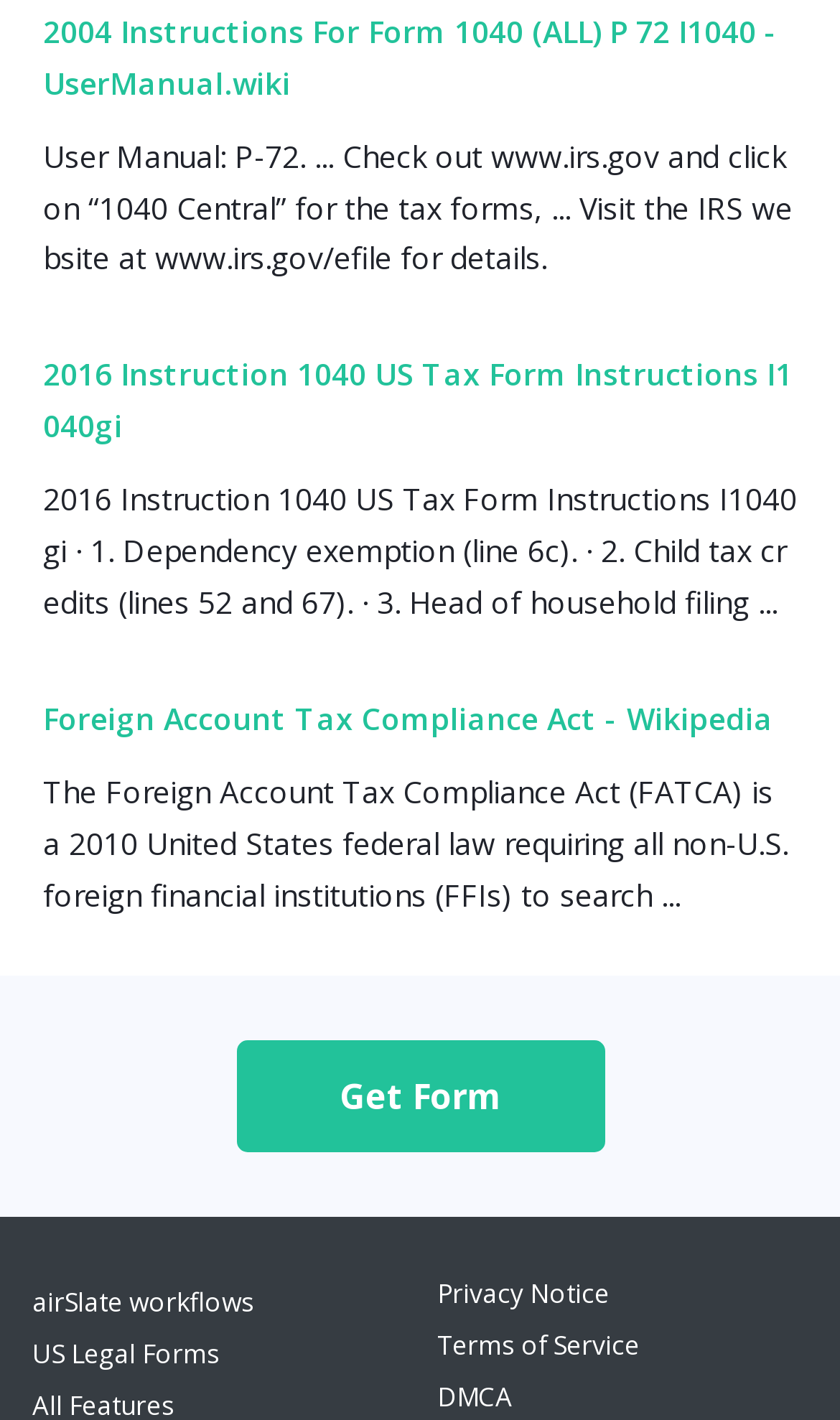What is the purpose of the 'Get Form' button?
Give a detailed and exhaustive answer to the question.

I analyzed the element [93] with the OCR text 'Get Form' and its child element [187] with the same text. The purpose of this button is to allow users to obtain a form, likely a tax-related form based on the context of the webpage.